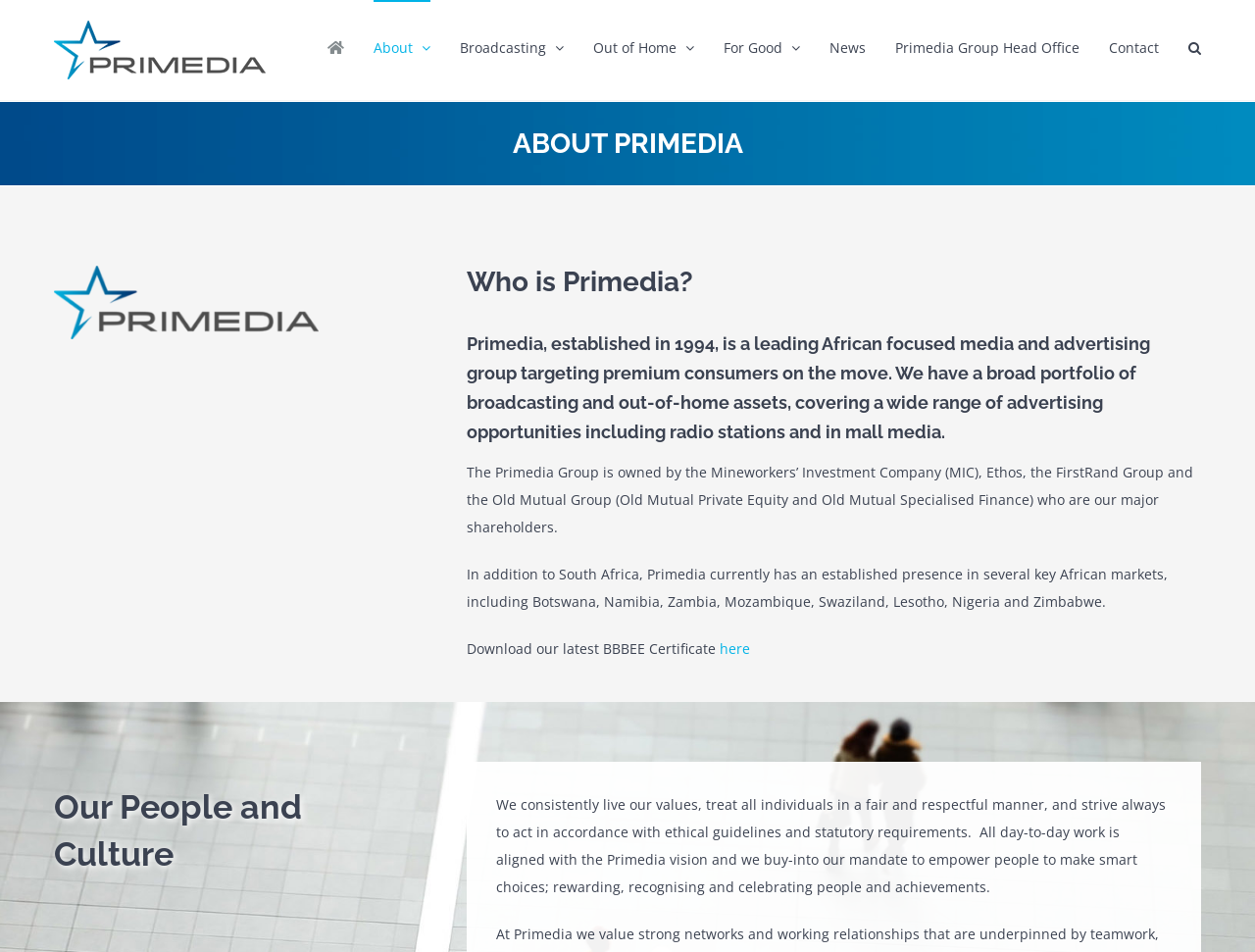Please give a short response to the question using one word or a phrase:
What can be downloaded from the webpage?

BBBEE Certificate